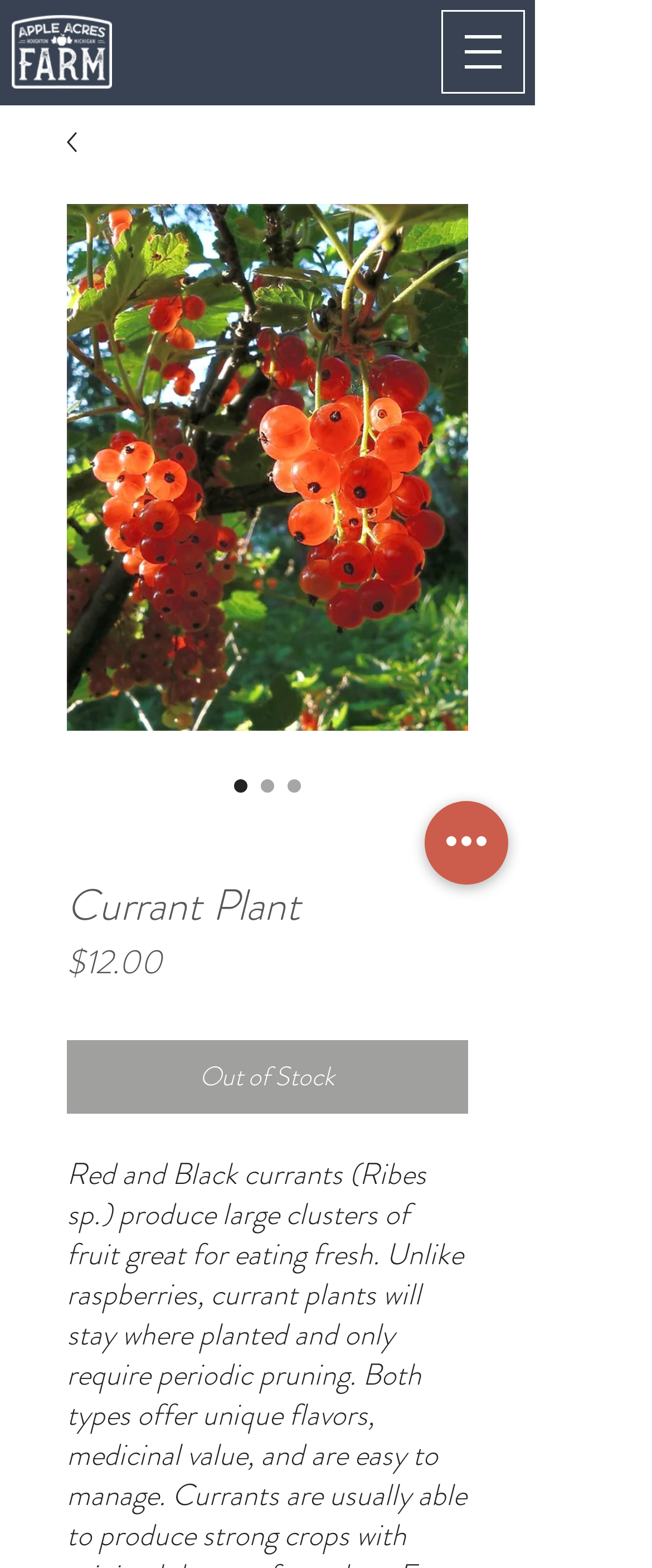Create a full and detailed caption for the entire webpage.

The webpage is about currant plants, specifically red and black currants, and their characteristics. At the top left, there is an image of the Apple Acres Farm logo, which is linked to another page. Next to the logo, there is a navigation menu button. 

Below the logo, there is a large image of red currant berries, taking up most of the width of the page. Underneath the image, there are three radio buttons, allowing users to select between red currant berries, another option for red currant berries, and black currant berries. 

To the right of the radio buttons, there is a heading that reads "Currant Plant". Below the heading, there is a price listed as $12.00, with a label "Price" next to it. 

Further down, there is a button that indicates the product is out of stock. Below that, there is a paragraph of text that starts with "Red and Black currants (Ribes sp.)", which provides information about the medicinal value and manageability of currant plants. 

On the right side of the page, near the bottom, there is a button labeled "Quick actions".